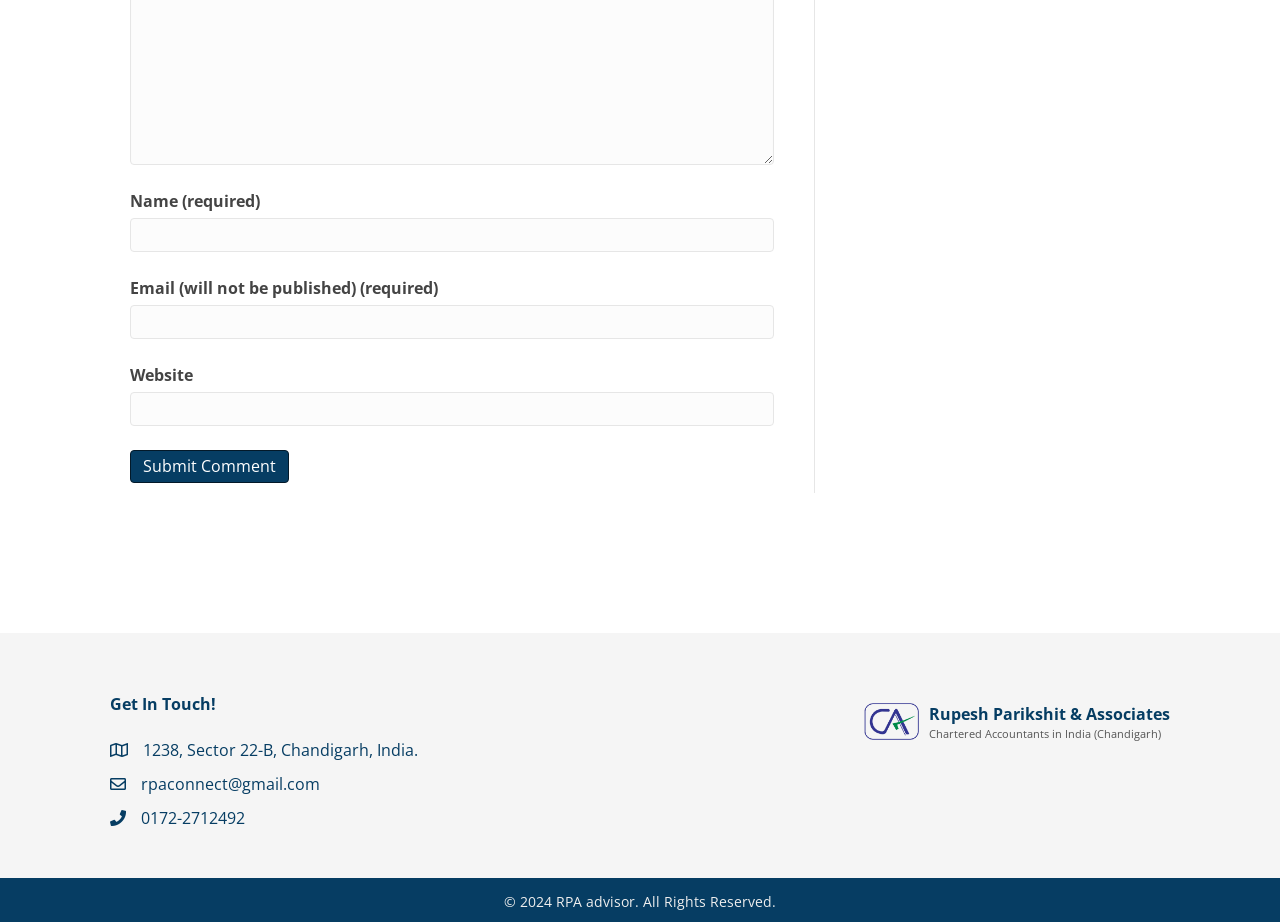Can you find the bounding box coordinates for the UI element given this description: "name="submit" value="Submit Comment""? Provide the coordinates as four float numbers between 0 and 1: [left, top, right, bottom].

[0.102, 0.488, 0.226, 0.524]